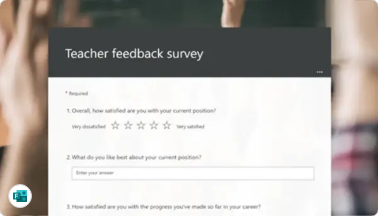Describe every significant element in the image thoroughly.

The image features a "Teacher feedback survey" interface, designed for educators to provide insights about their job satisfaction and professional growth. The survey prompts include a rating scale for overall job satisfaction, ranging from "very dissatisfied" to "very satisfied." It also asks participants to express what they appreciate about their current position and their progress in their careers. The background displays blurred hands raised, possibly in a classroom or training environment, indicating an interactive or participatory atmosphere. The overall aesthetic is clean and modern, reflecting a professional context aimed at improving educational experiences.